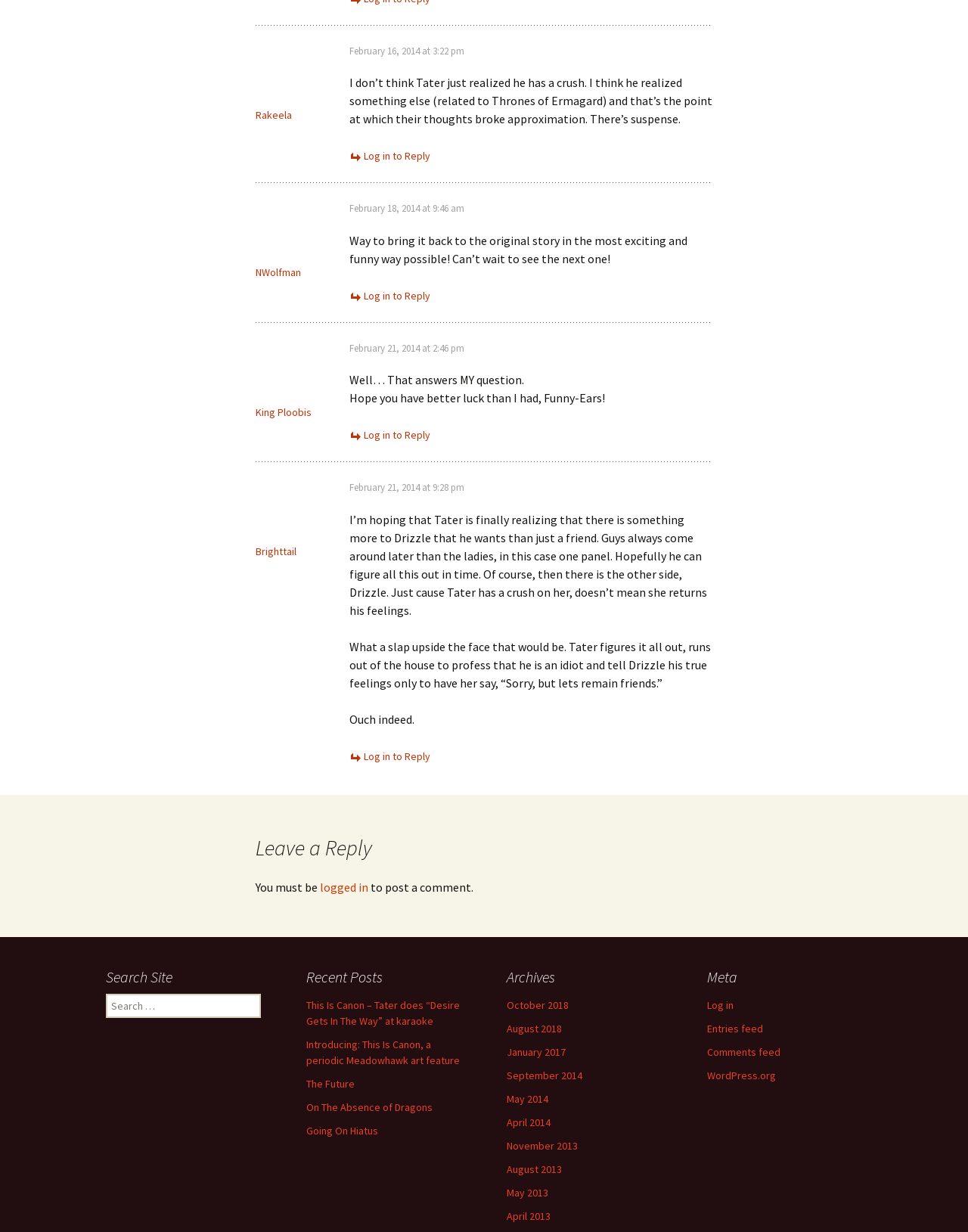Please determine the bounding box coordinates of the element's region to click in order to carry out the following instruction: "Reply to a comment". The coordinates should be four float numbers between 0 and 1, i.e., [left, top, right, bottom].

[0.361, 0.121, 0.445, 0.132]